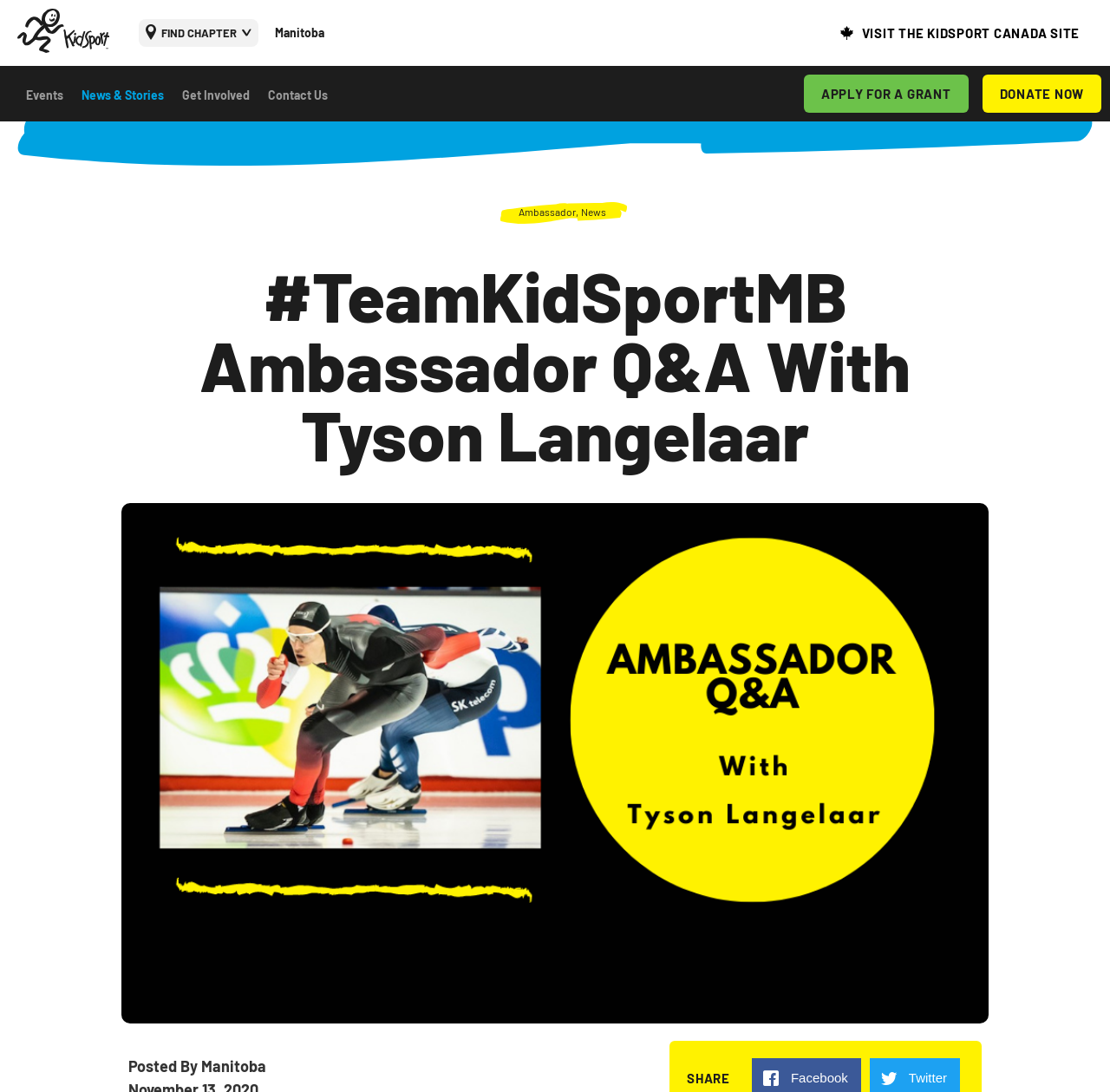How many images are on the webpage?
Examine the screenshot and reply with a single word or phrase.

3